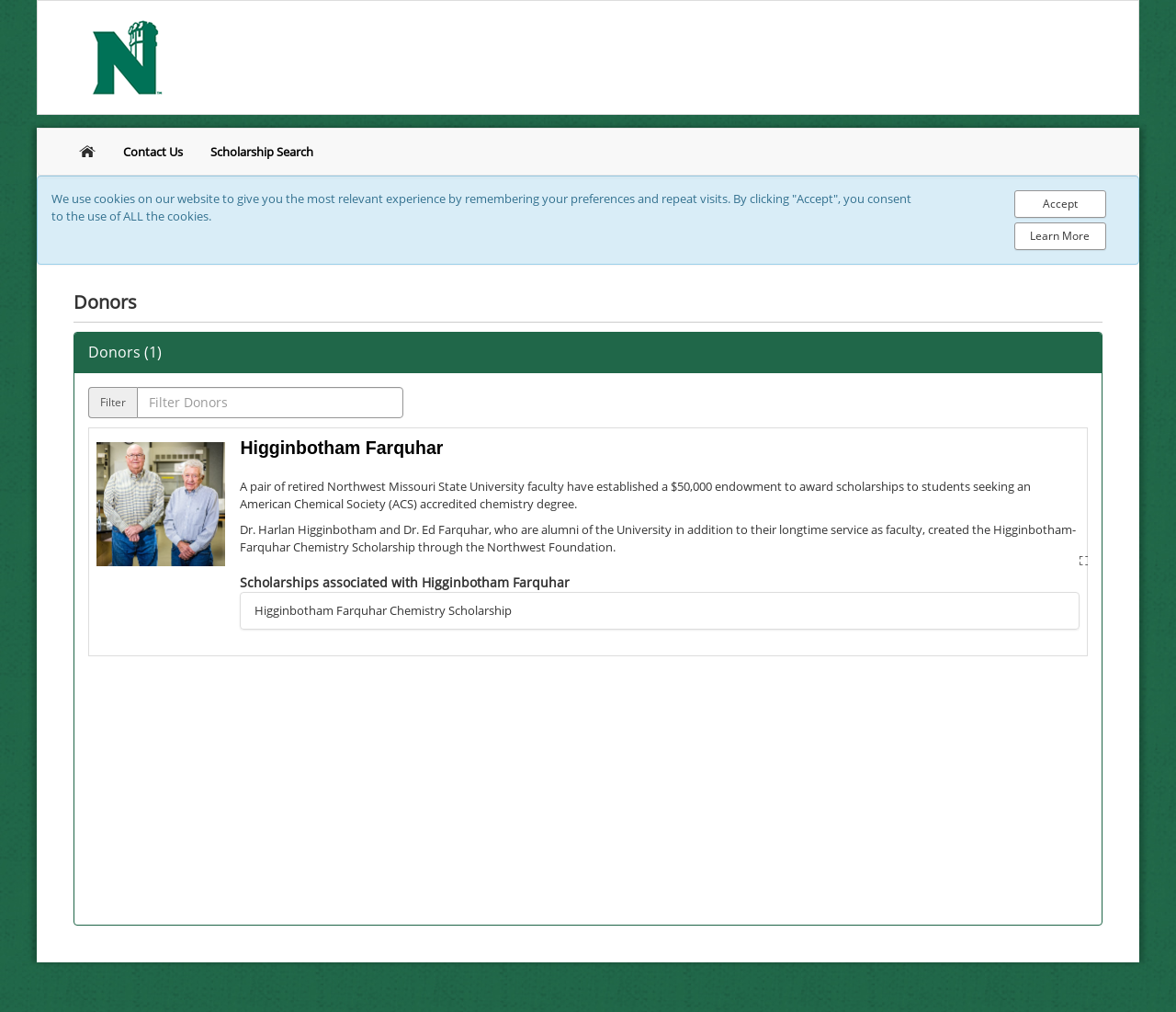Please provide a short answer using a single word or phrase for the question:
How many scholarships will be awarded annually through the Higginbotham-Farquhar Chemistry Scholarship?

Two $1,000 scholarships